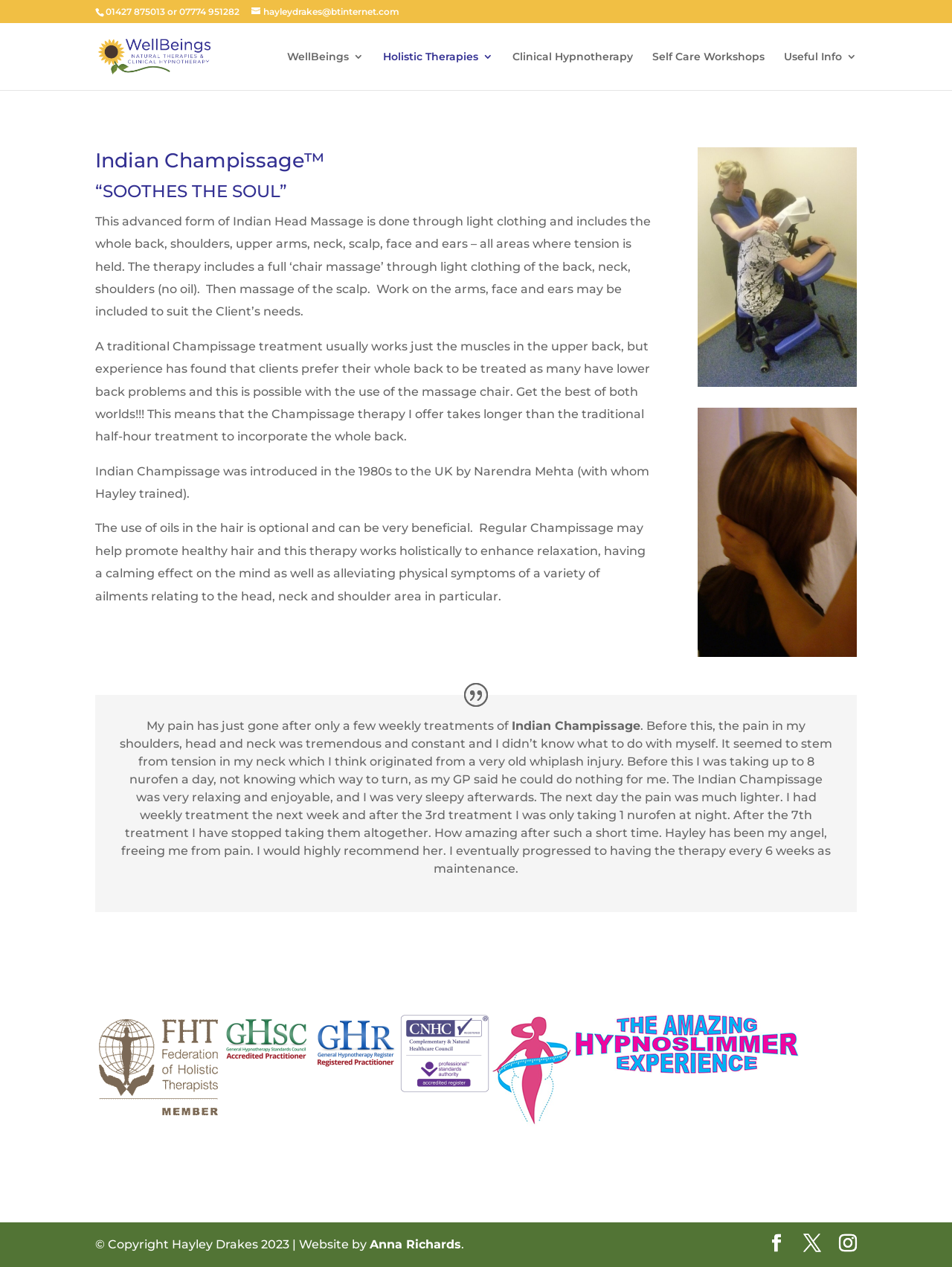What is the benefit of regular Champissage therapy?
Provide a thorough and detailed answer to the question.

I found the answer by reading the text description of Indian Champissage, which explains that regular Champissage therapy may help promote healthy hair, in addition to its other benefits.